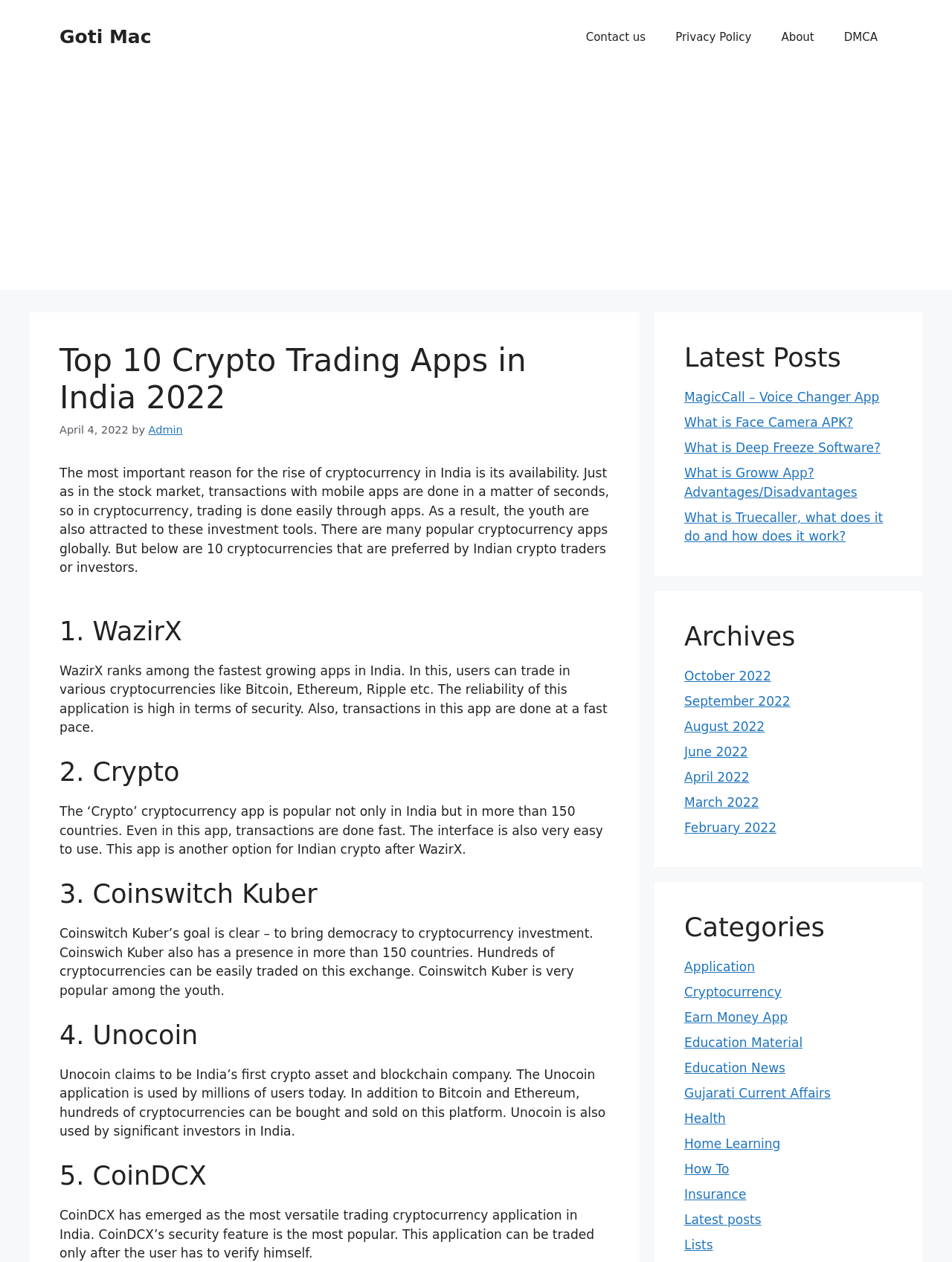Please find and report the bounding box coordinates of the element to click in order to perform the following action: "View the 'Archives'". The coordinates should be expressed as four float numbers between 0 and 1, in the format [left, top, right, bottom].

[0.719, 0.492, 0.938, 0.516]